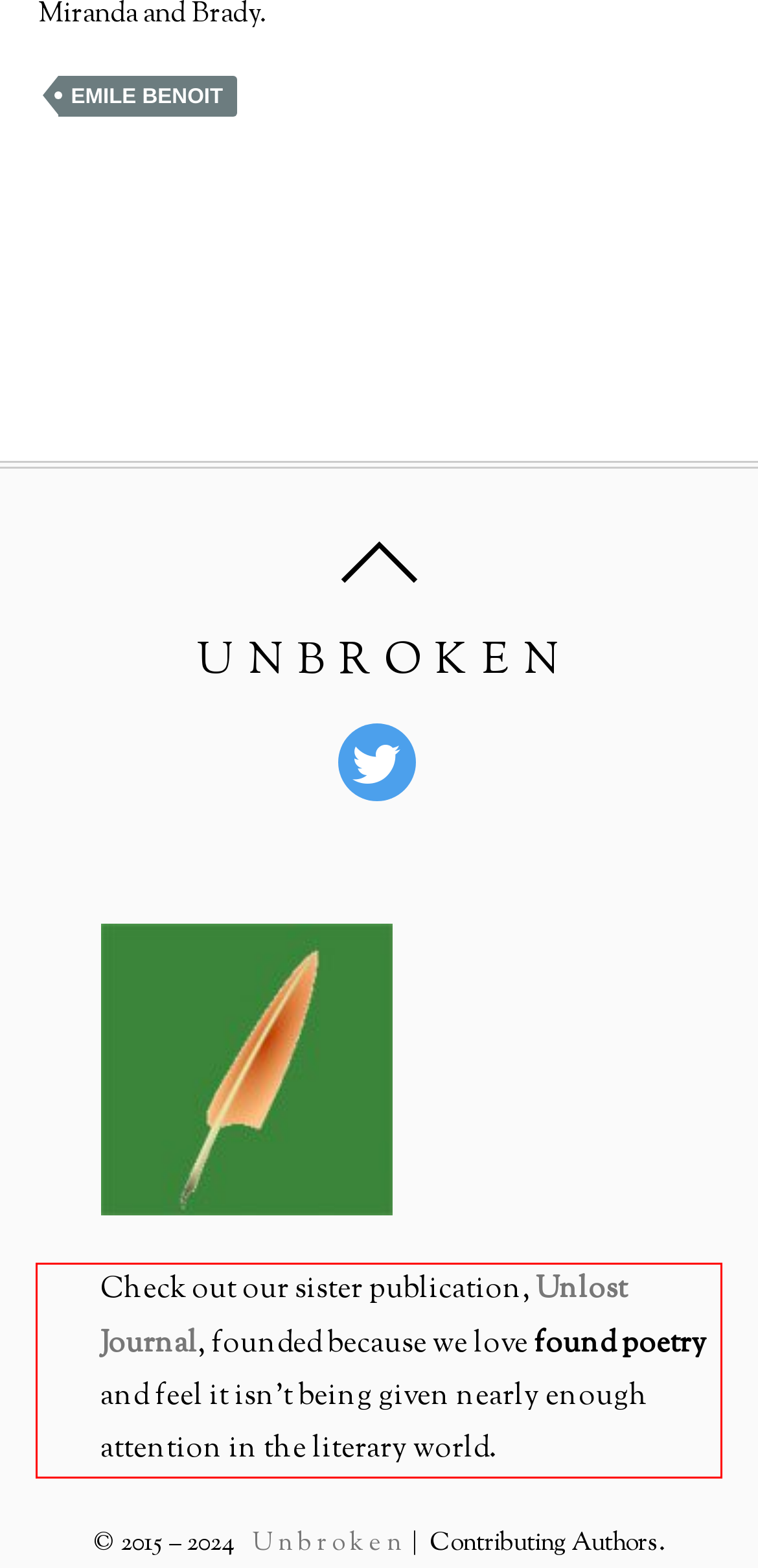Given a screenshot of a webpage, locate the red bounding box and extract the text it encloses.

Check out our sister publication, Unlost Journal, founded because we love found poetry and feel it isn’t being given nearly enough attention in the literary world.